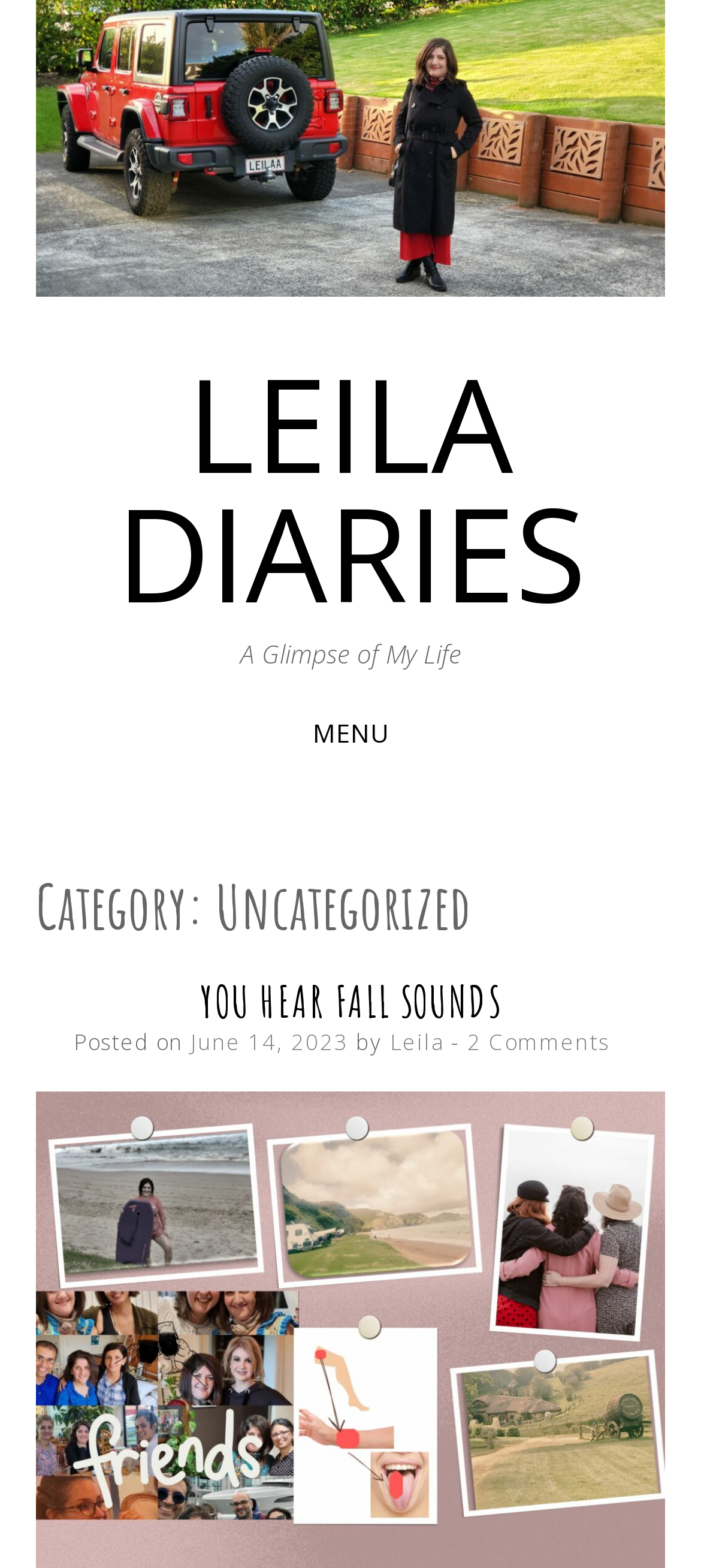Please give a succinct answer using a single word or phrase:
How many comments are there on the latest article?

2